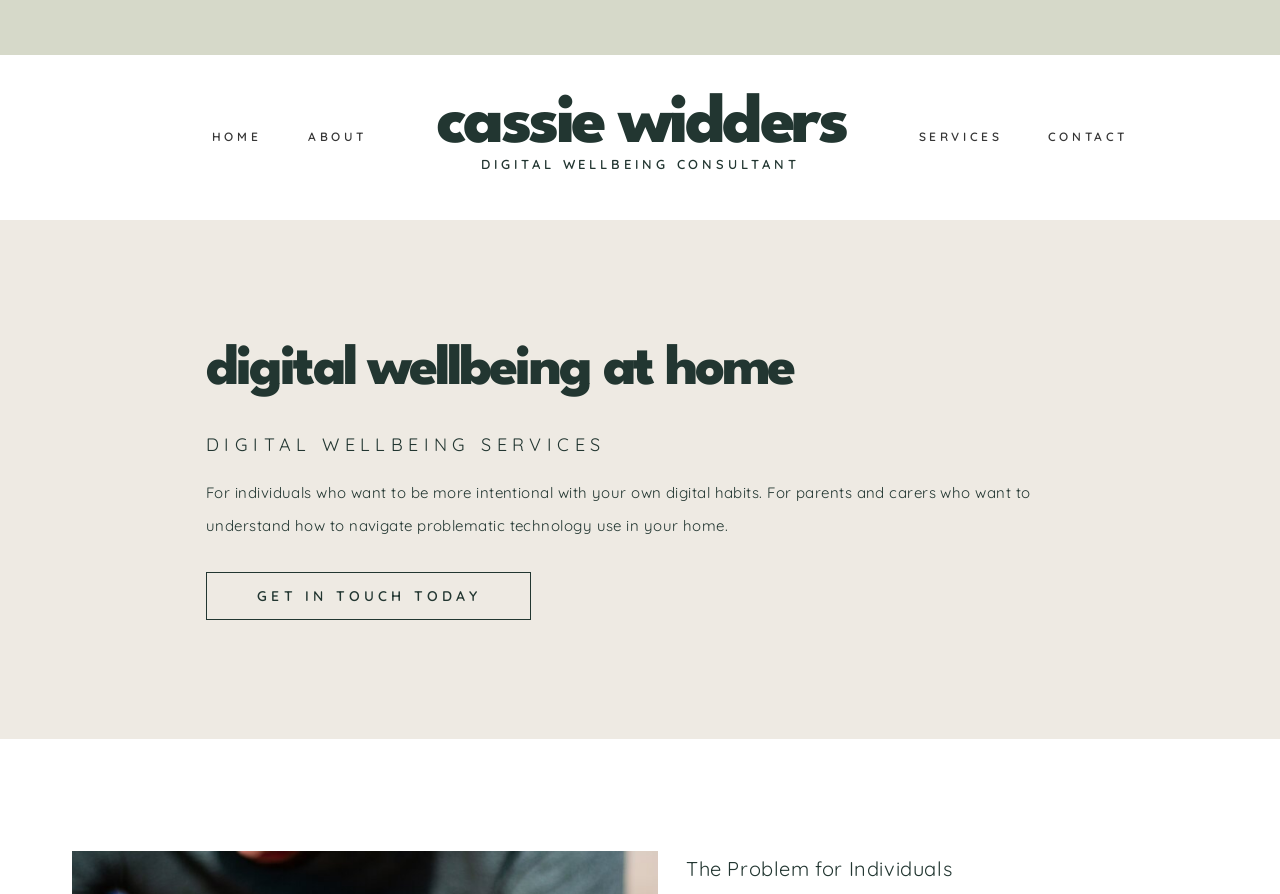Please specify the bounding box coordinates for the clickable region that will help you carry out the instruction: "learn about digital wellbeing services".

[0.161, 0.482, 0.504, 0.509]